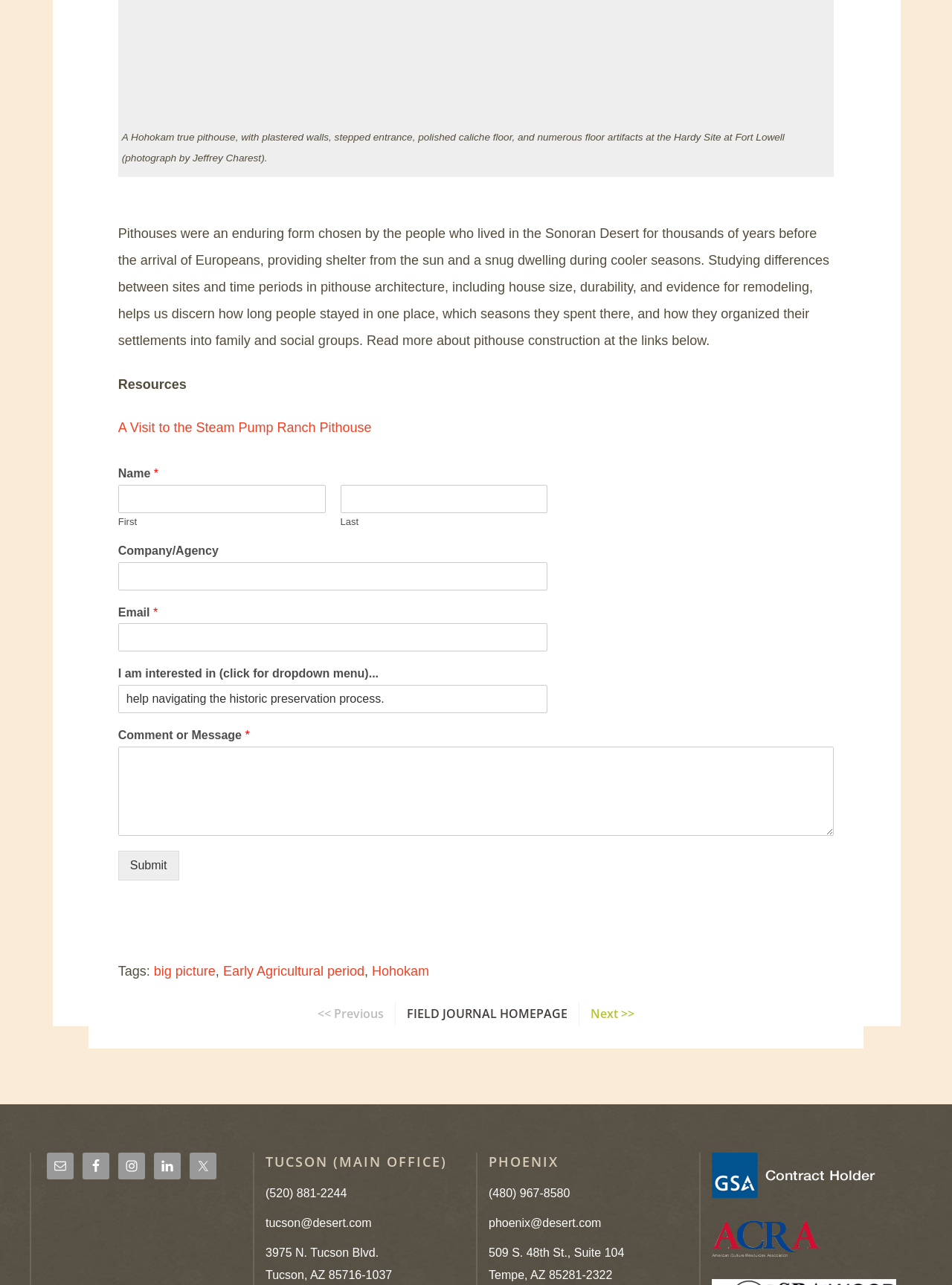Identify the coordinates of the bounding box for the element that must be clicked to accomplish the instruction: "Check the columnists".

None